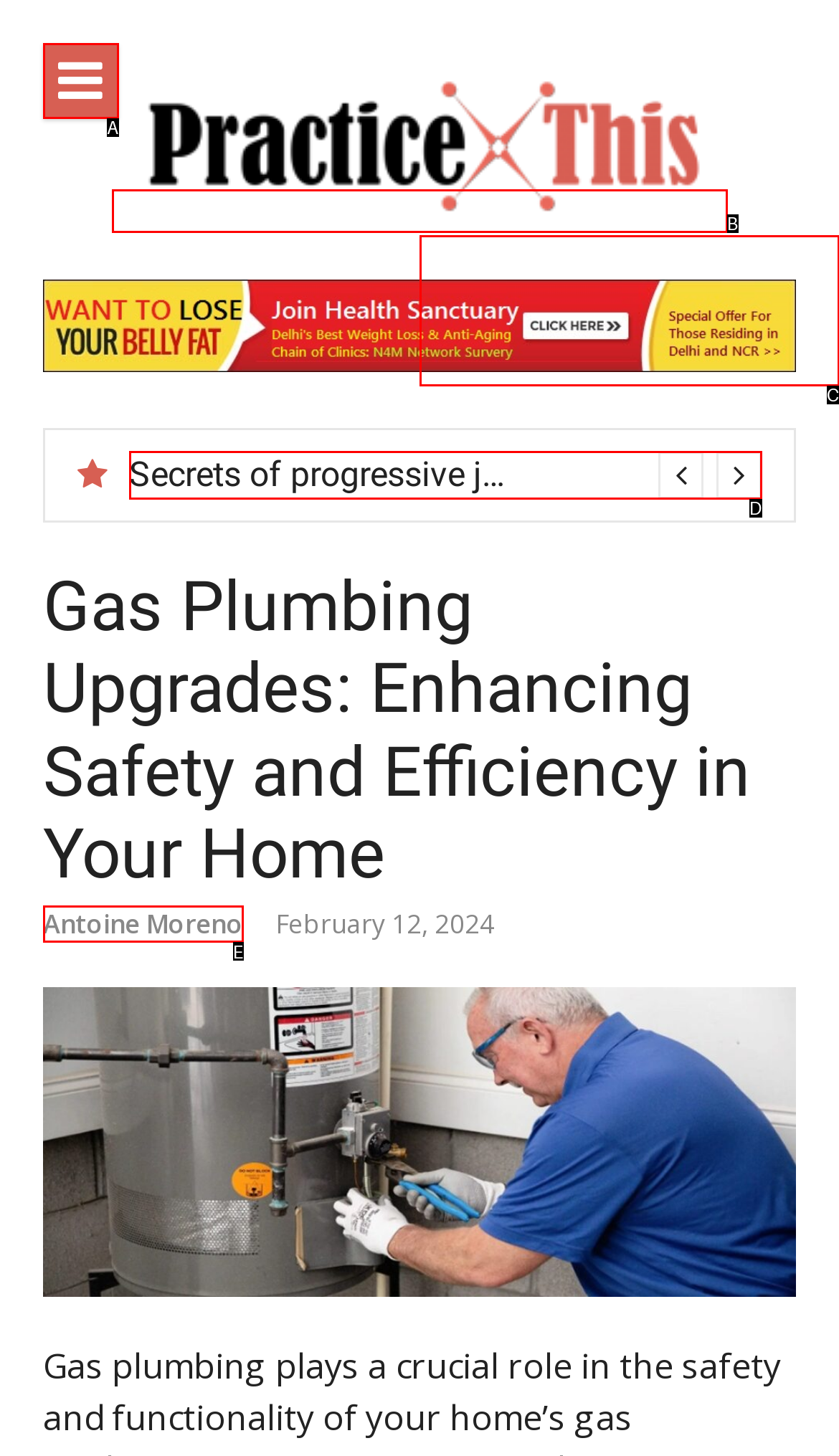Which HTML element matches the description: parent_node: Practice This?
Reply with the letter of the correct choice.

A